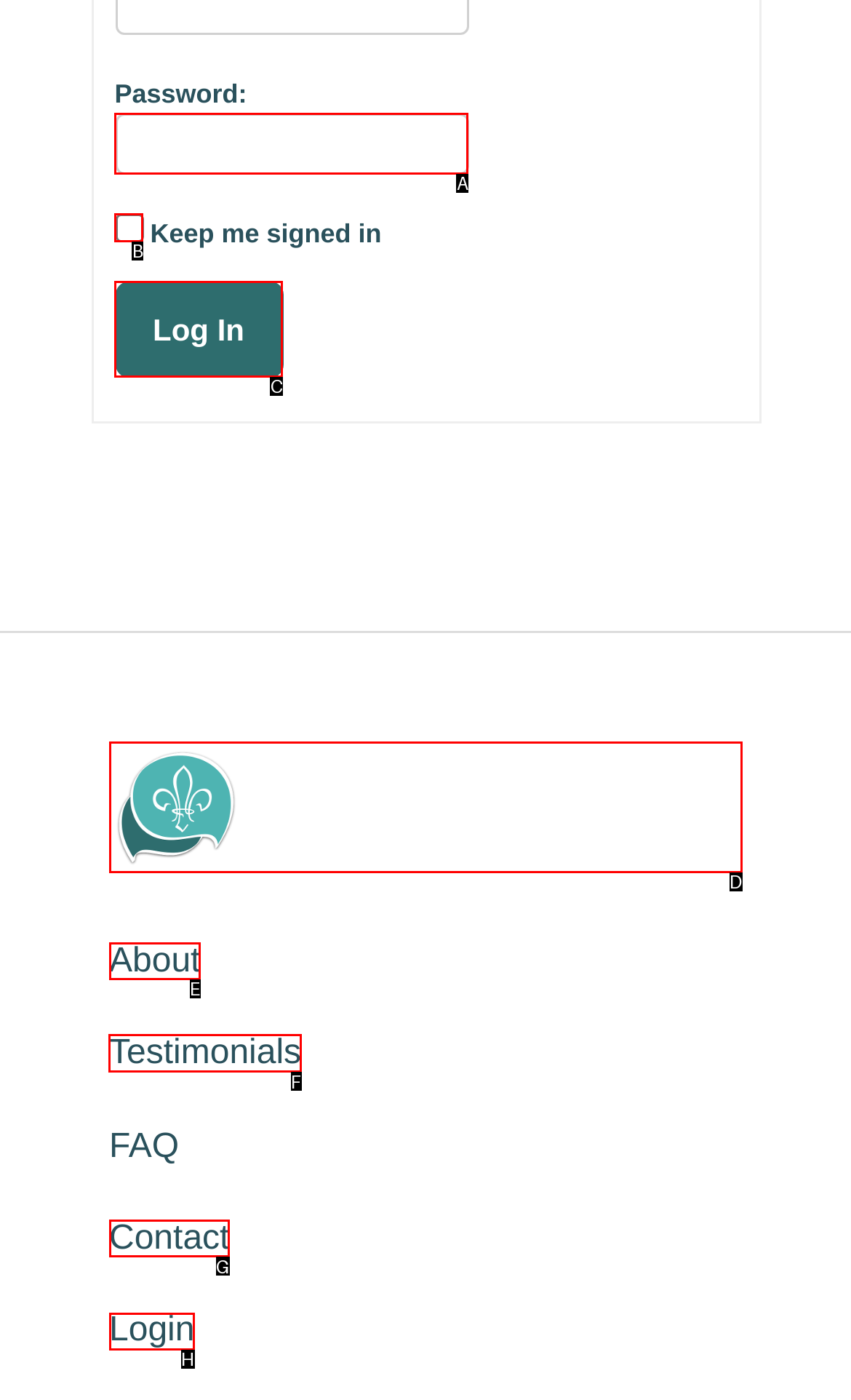From the available options, which lettered element should I click to complete this task: View testimonials?

F